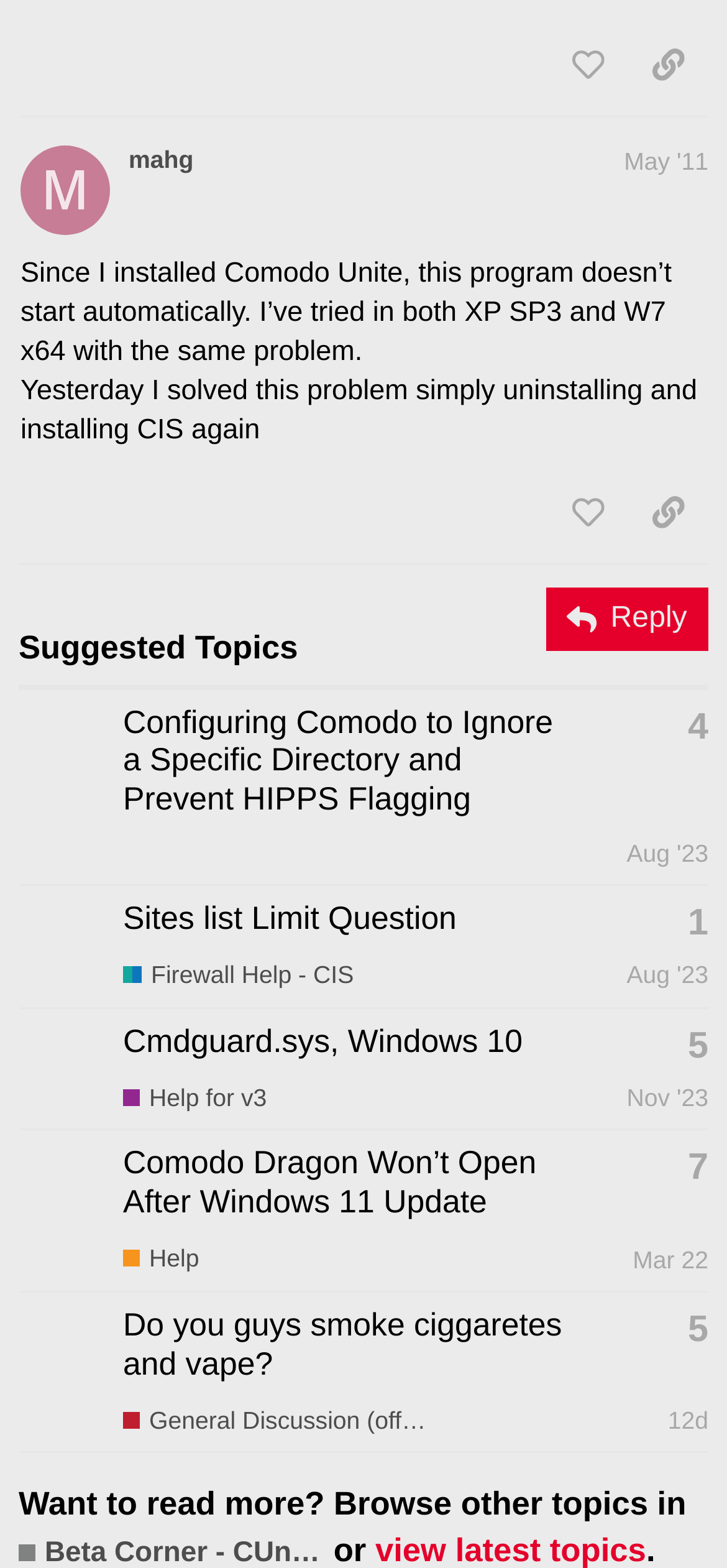Locate the bounding box coordinates of the element to click to perform the following action: 'reply to the post'. The coordinates should be given as four float values between 0 and 1, in the form of [left, top, right, bottom].

[0.751, 0.374, 0.974, 0.415]